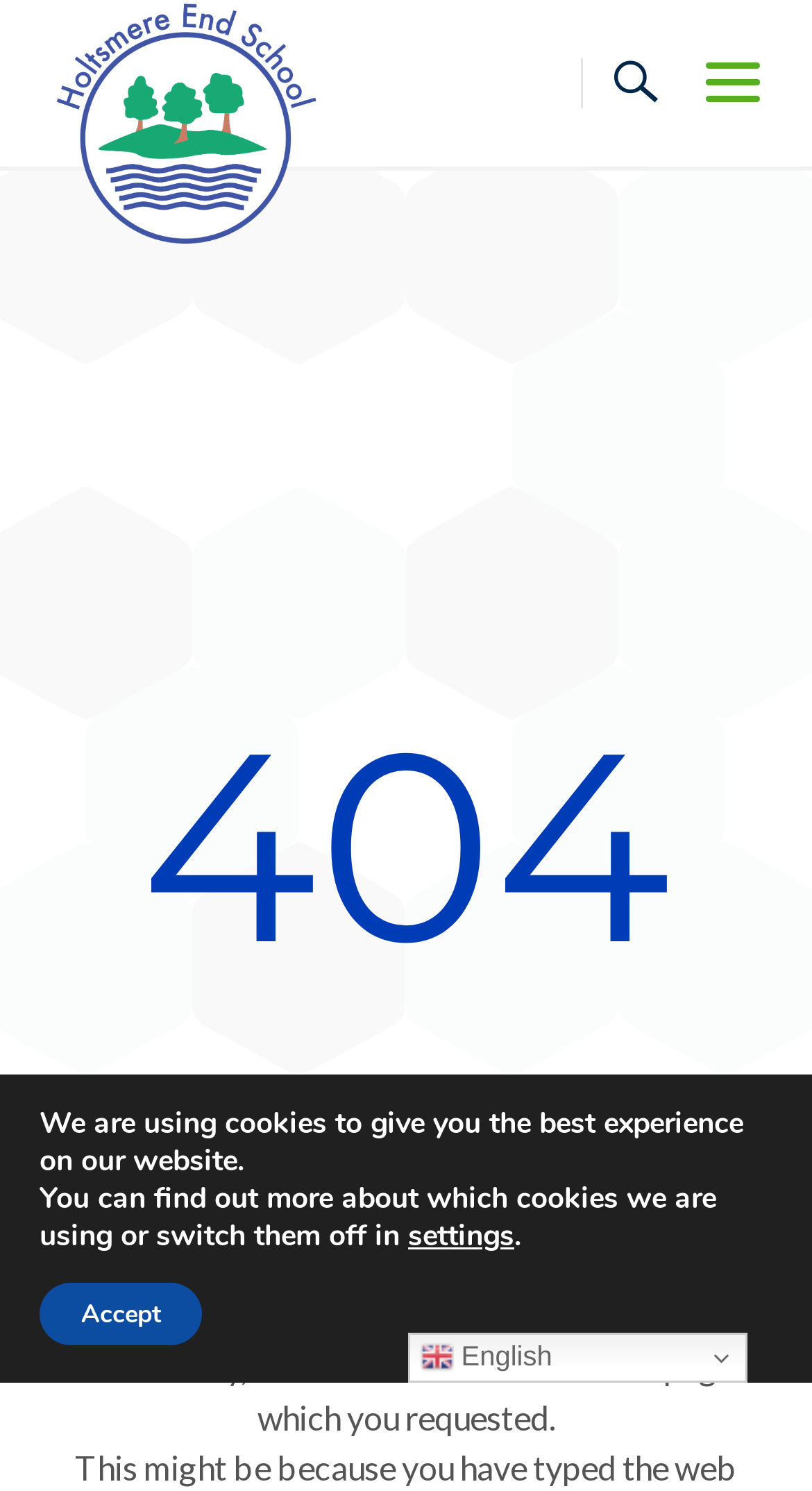Describe all the significant parts and information present on the webpage.

The webpage is a 404 error page from Holtsmere End Junior School. At the top left corner, there is a link to "Skip to content". Next to it, there is a link to the school's homepage, accompanied by a small image of the school's logo. Below the school's logo, there is a large heading "404" indicating that the page cannot be found.

Below the heading, there are two paragraphs of text. The first paragraph says "Ooops! That page can not be found." and the second paragraph explains that the page requested cannot be found. These paragraphs are positioned in the top half of the page, slightly to the right of the center.

At the top right corner, there is a link to switch the language to English, accompanied by a small flag icon. In the bottom half of the page, there is a GDPR cookie banner that spans the entire width of the page. The banner contains three elements: a paragraph of text explaining the use of cookies, a button to access cookie settings, and a button to accept the cookies. The text explains that the website is using cookies to provide the best experience and offers the option to switch them off or learn more about them. The "settings" button is positioned to the right of the text, and the "Accept" button is positioned to the left of the text.